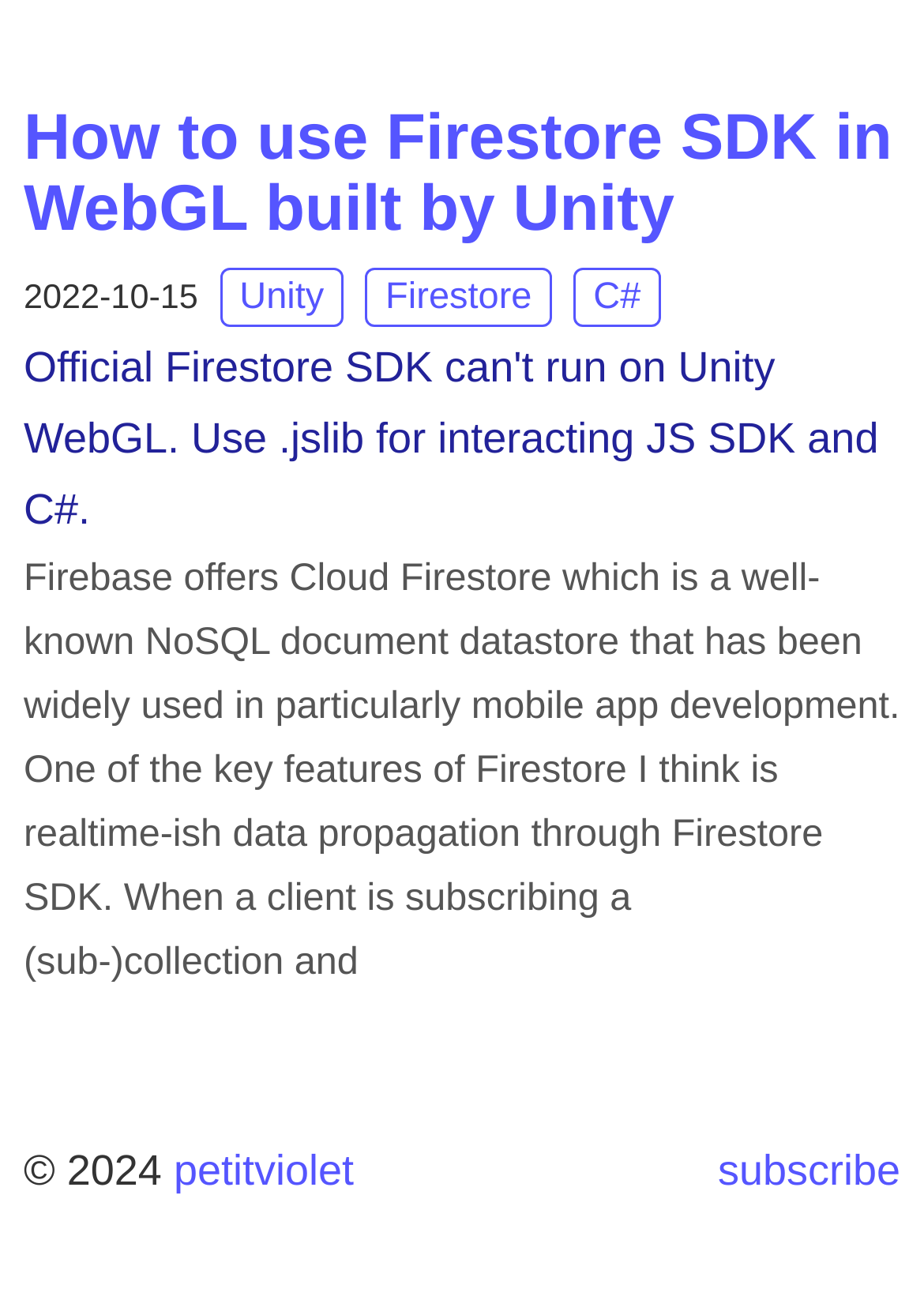Identify the bounding box coordinates of the HTML element based on this description: "Unity".

[0.237, 0.204, 0.372, 0.249]